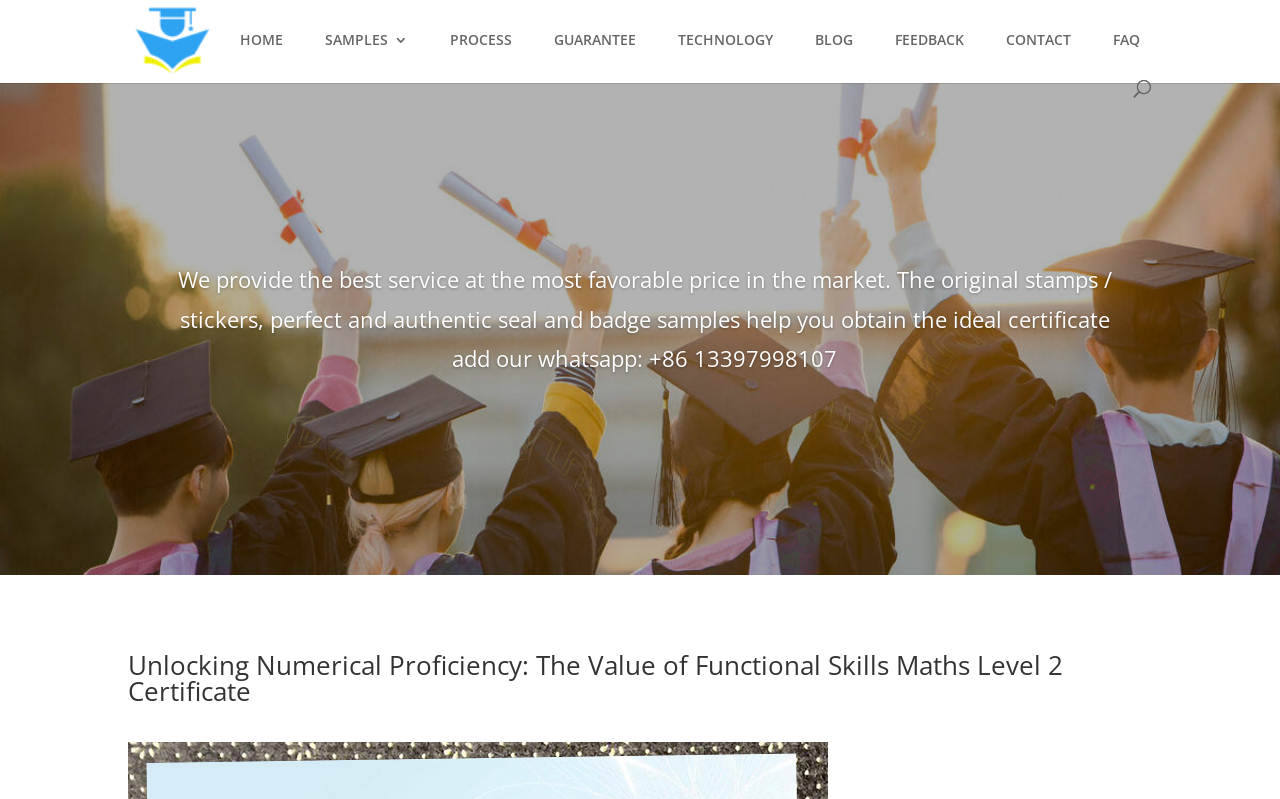Kindly determine the bounding box coordinates for the area that needs to be clicked to execute this instruction: "Contact us".

[0.786, 0.041, 0.837, 0.1]